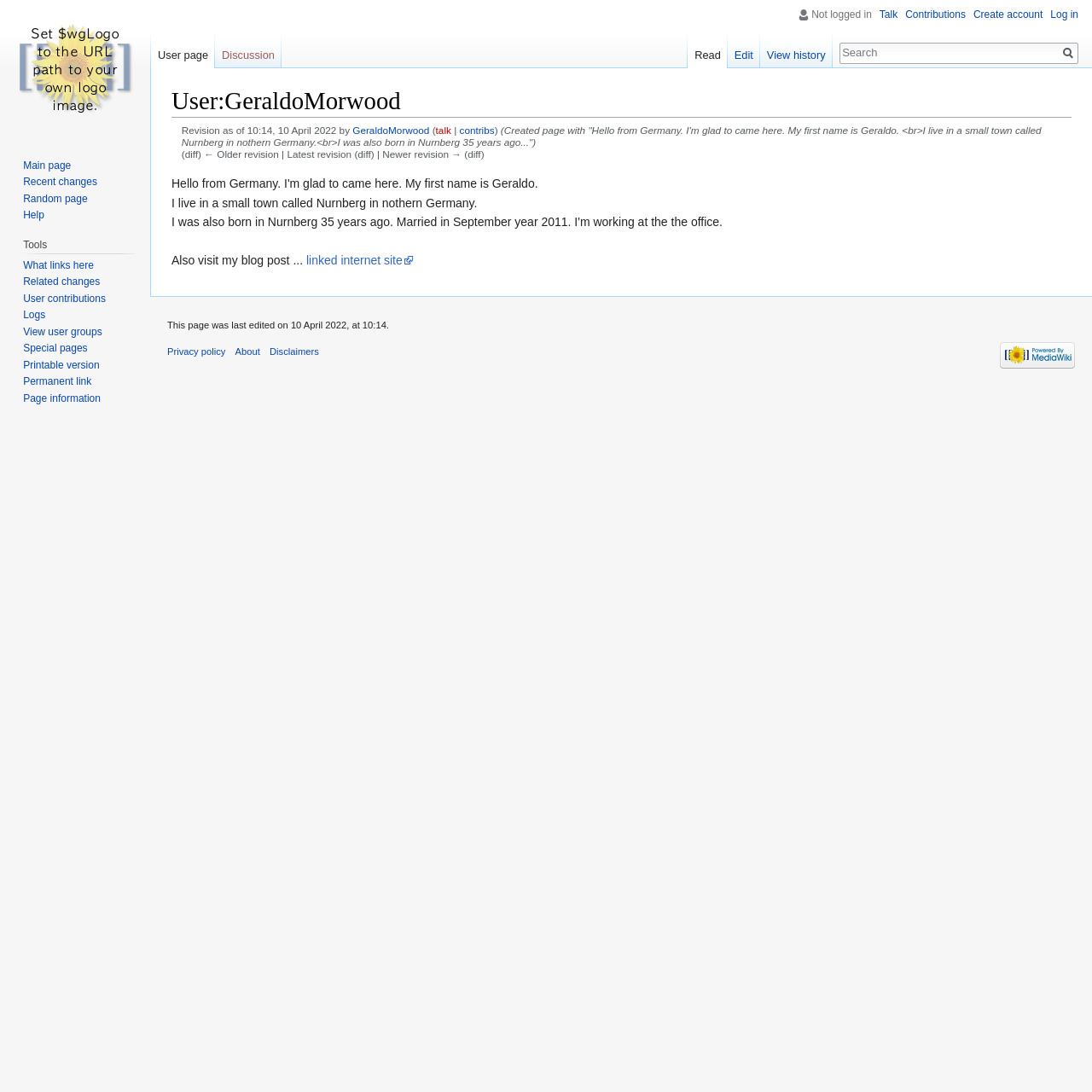Determine the bounding box coordinates of the clickable element necessary to fulfill the instruction: "Edit the page". Provide the coordinates as four float numbers within the 0 to 1 range, i.e., [left, top, right, bottom].

[0.666, 0.031, 0.696, 0.063]